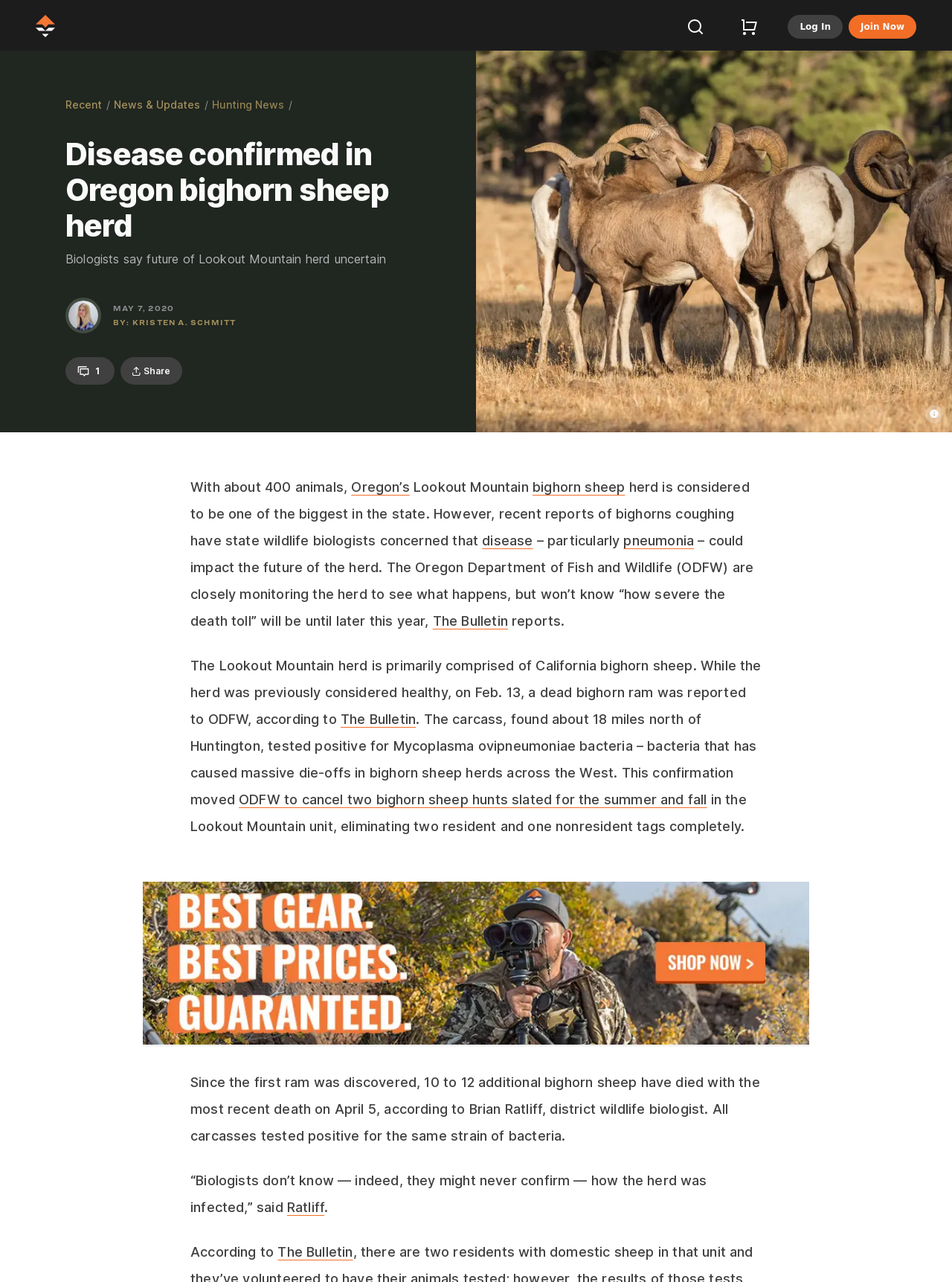Locate the bounding box coordinates of the element's region that should be clicked to carry out the following instruction: "Go to the 'Comments' section". The coordinates need to be four float numbers between 0 and 1, i.e., [left, top, right, bottom].

[0.069, 0.279, 0.12, 0.3]